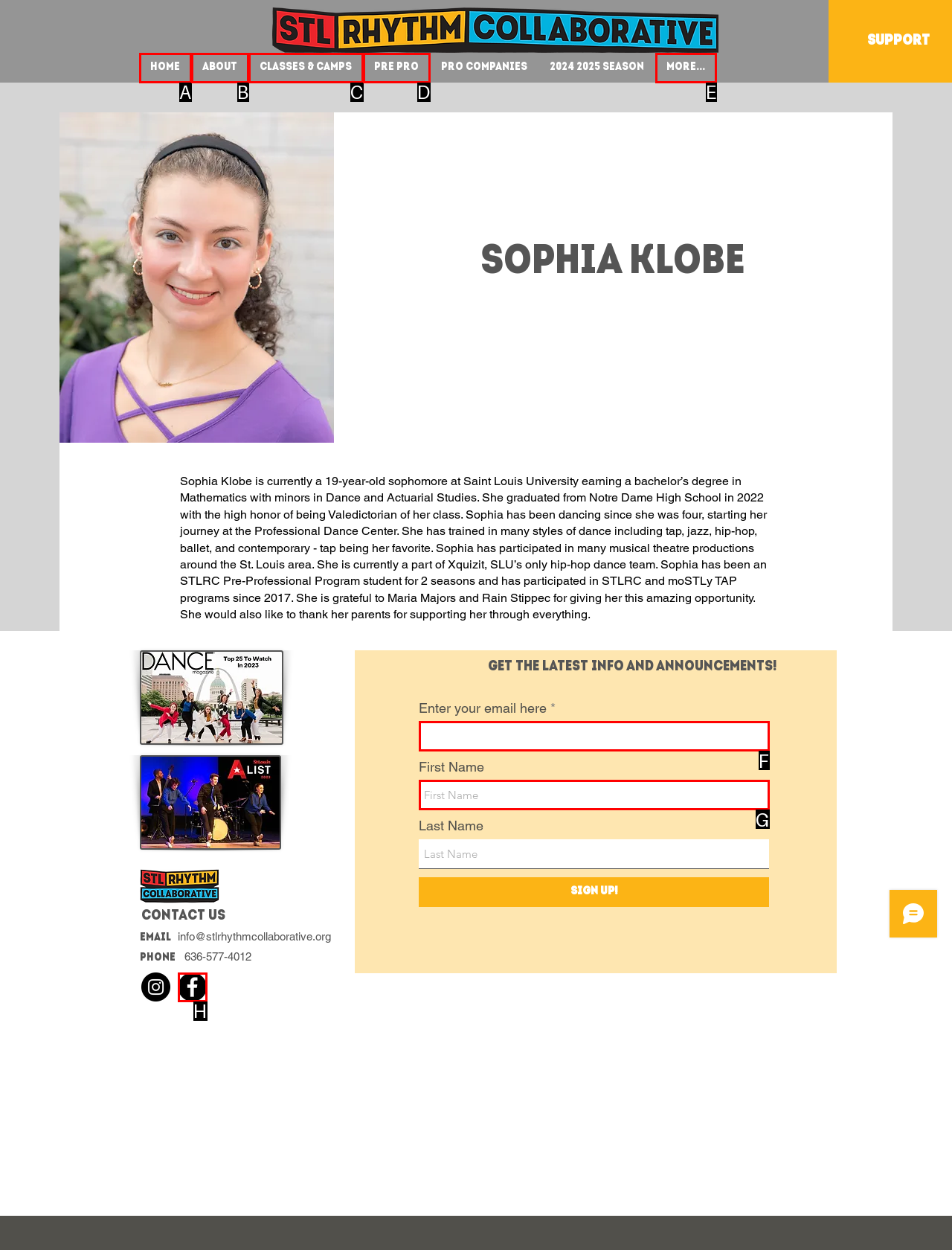Determine which HTML element matches the given description: name="email". Provide the corresponding option's letter directly.

F